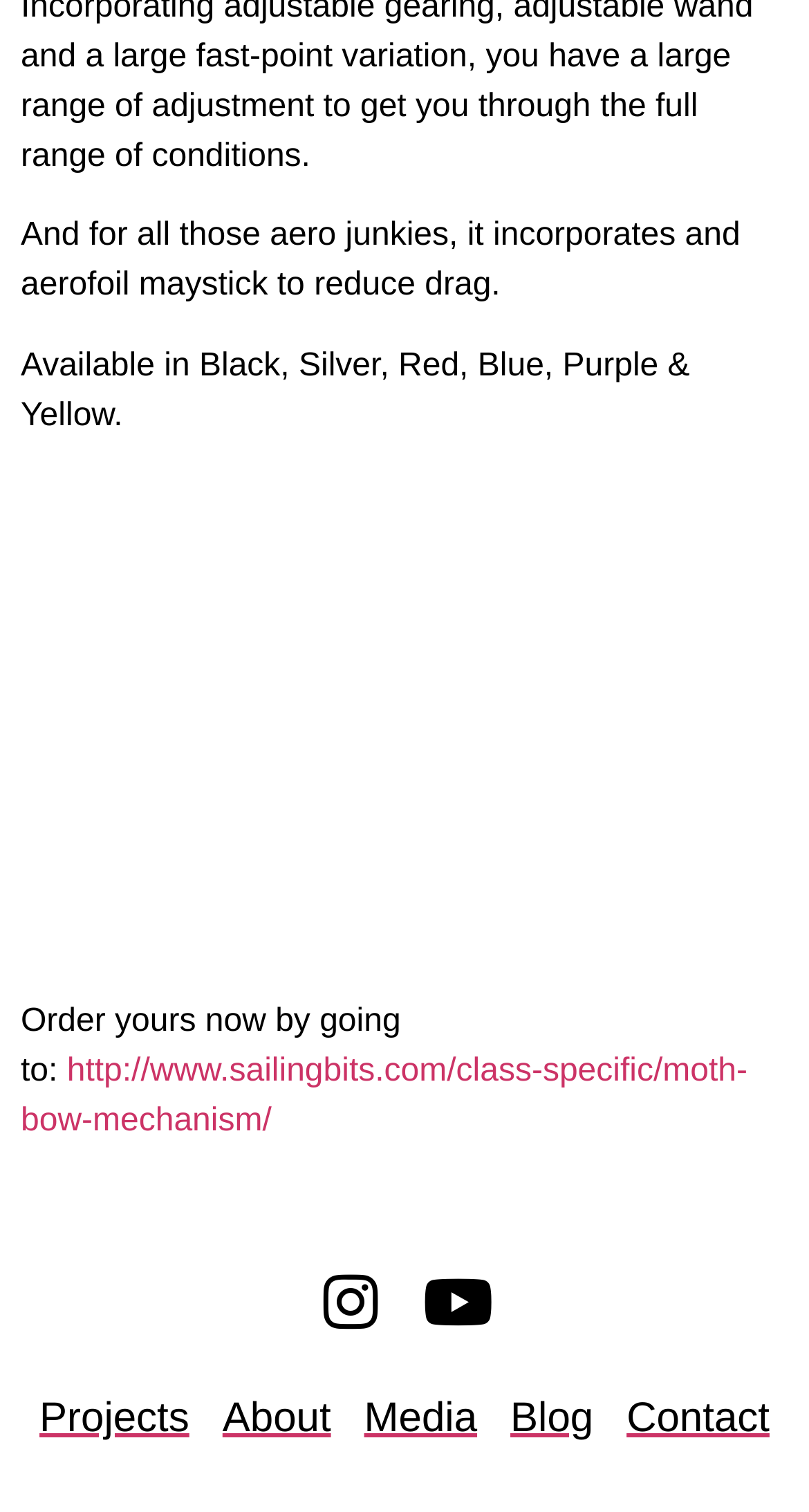How many color options are available?
Please provide a single word or phrase as the answer based on the screenshot.

6